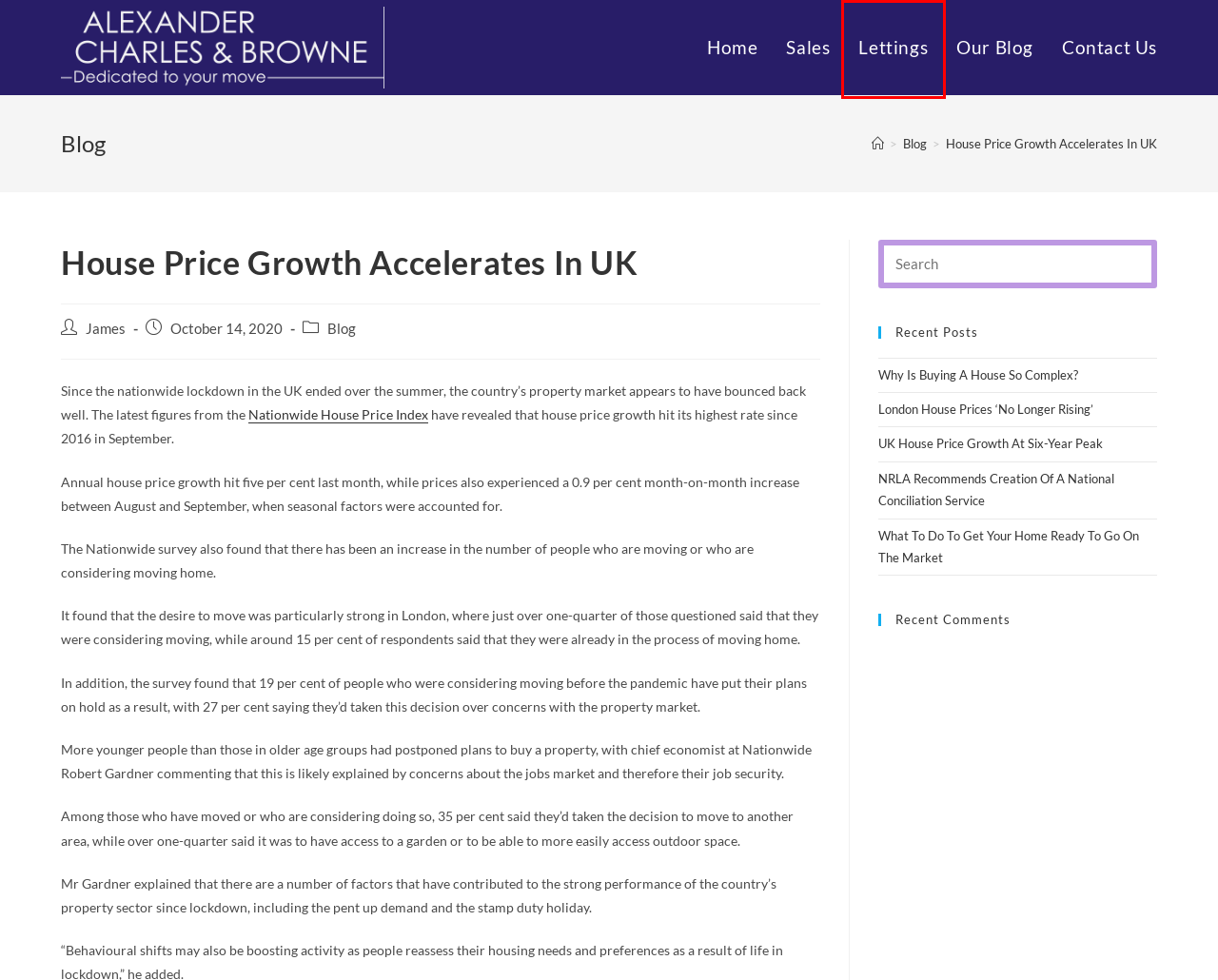Given a webpage screenshot with a red bounding box around a UI element, choose the webpage description that best matches the new webpage after clicking the element within the bounding box. Here are the candidates:
A. Contact Us - Alexander Charles & Browne
B. James, Author at Alexander Charles & Browne
C. UK House Price Growth At Six-Year Peak
D. NRLA Recommends Creation Of A National Conciliation Service - Alexander Charles & Browne
E. Letting Agents Forest Hill - ACB London, The Home of Lettings
F. Why Is Buying A House So Complex?
G. London House Prices ‘No Longer Rising’
H. Properties Archive - Alexander Charles & Browne

E